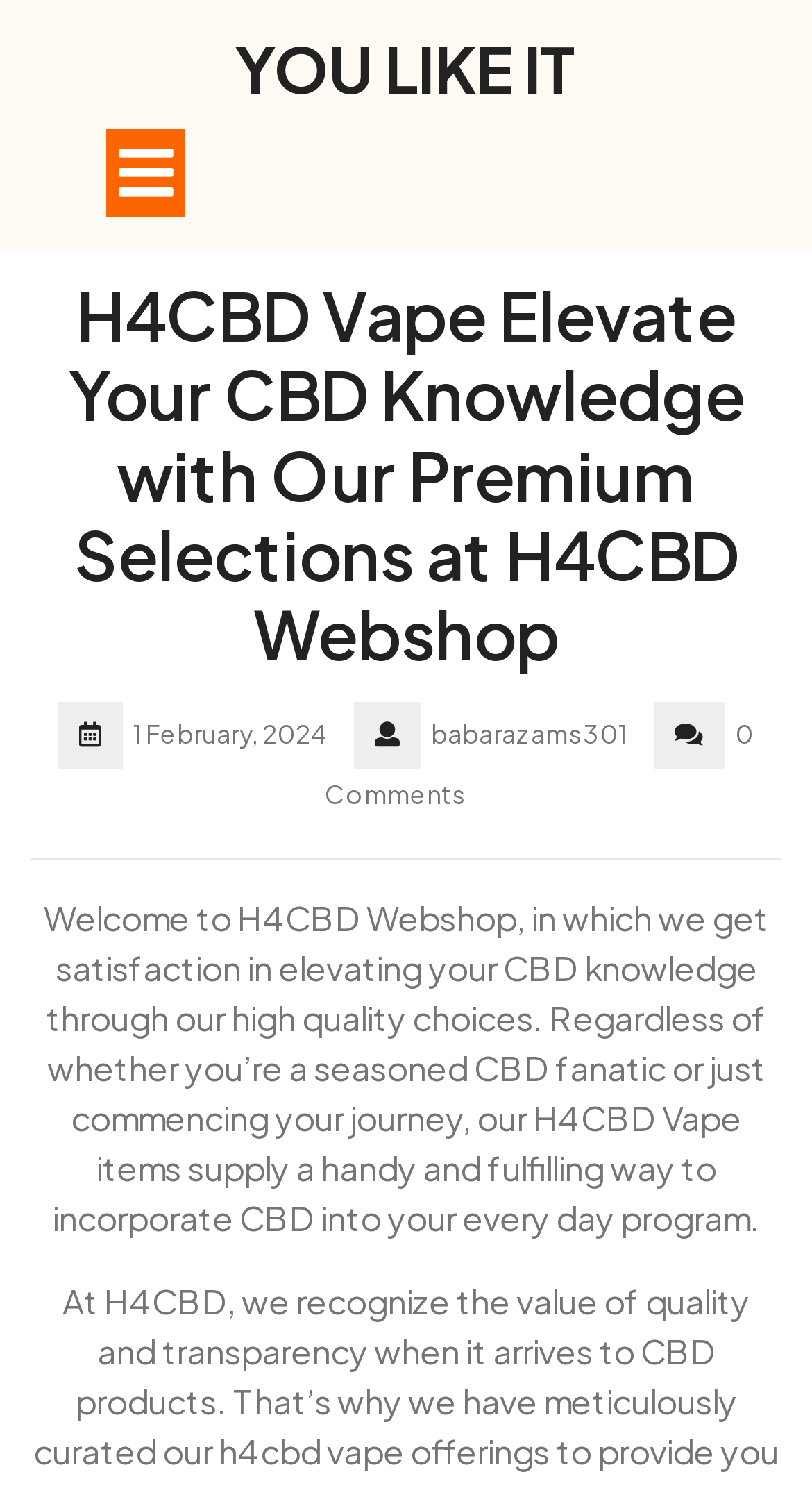How many comments are there on the latest article?
Look at the screenshot and give a one-word or phrase answer.

0